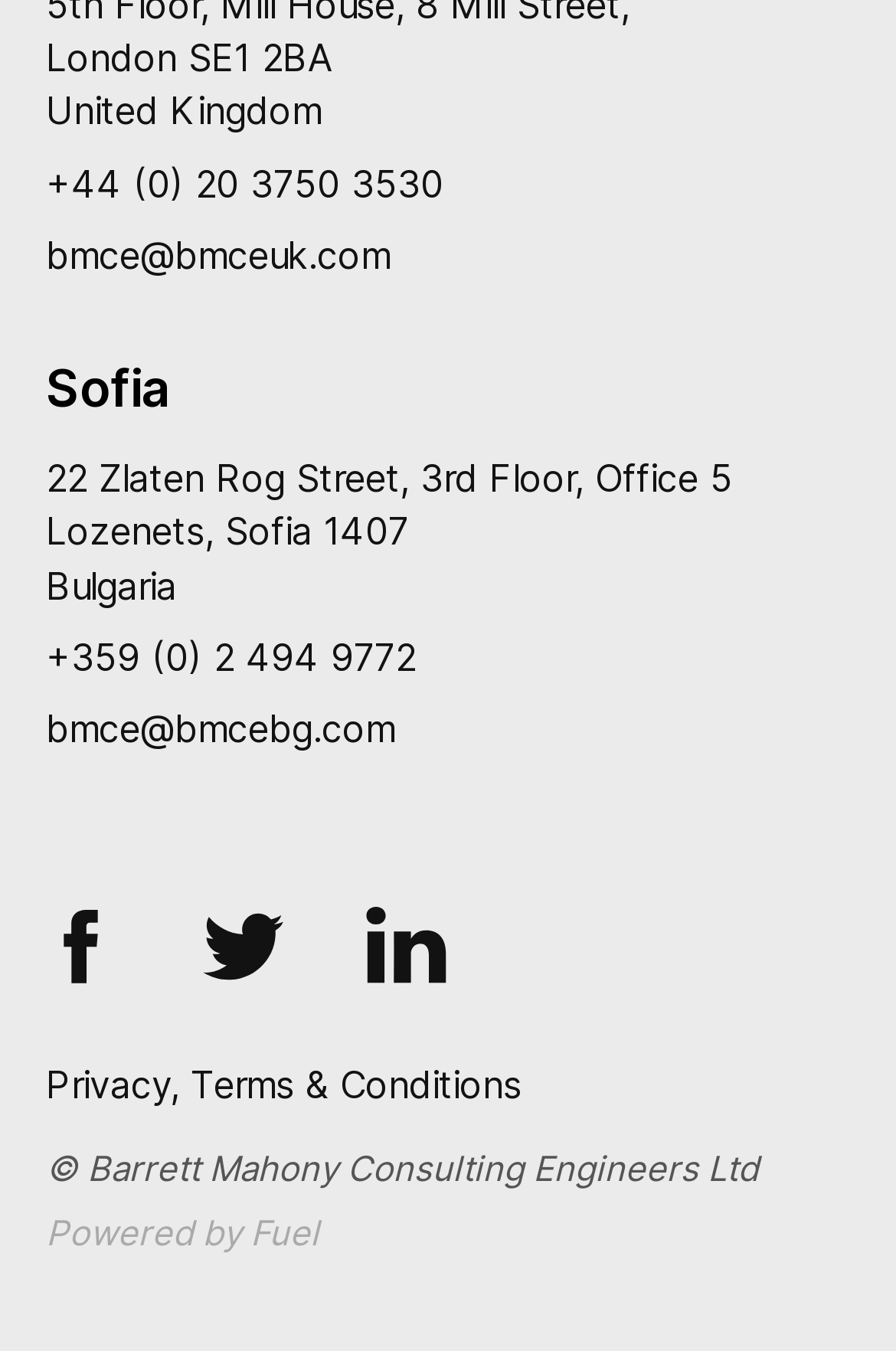Using the description: "bmce@bmcebg.com", determine the UI element's bounding box coordinates. Ensure the coordinates are in the format of four float numbers between 0 and 1, i.e., [left, top, right, bottom].

[0.051, 0.52, 0.949, 0.573]